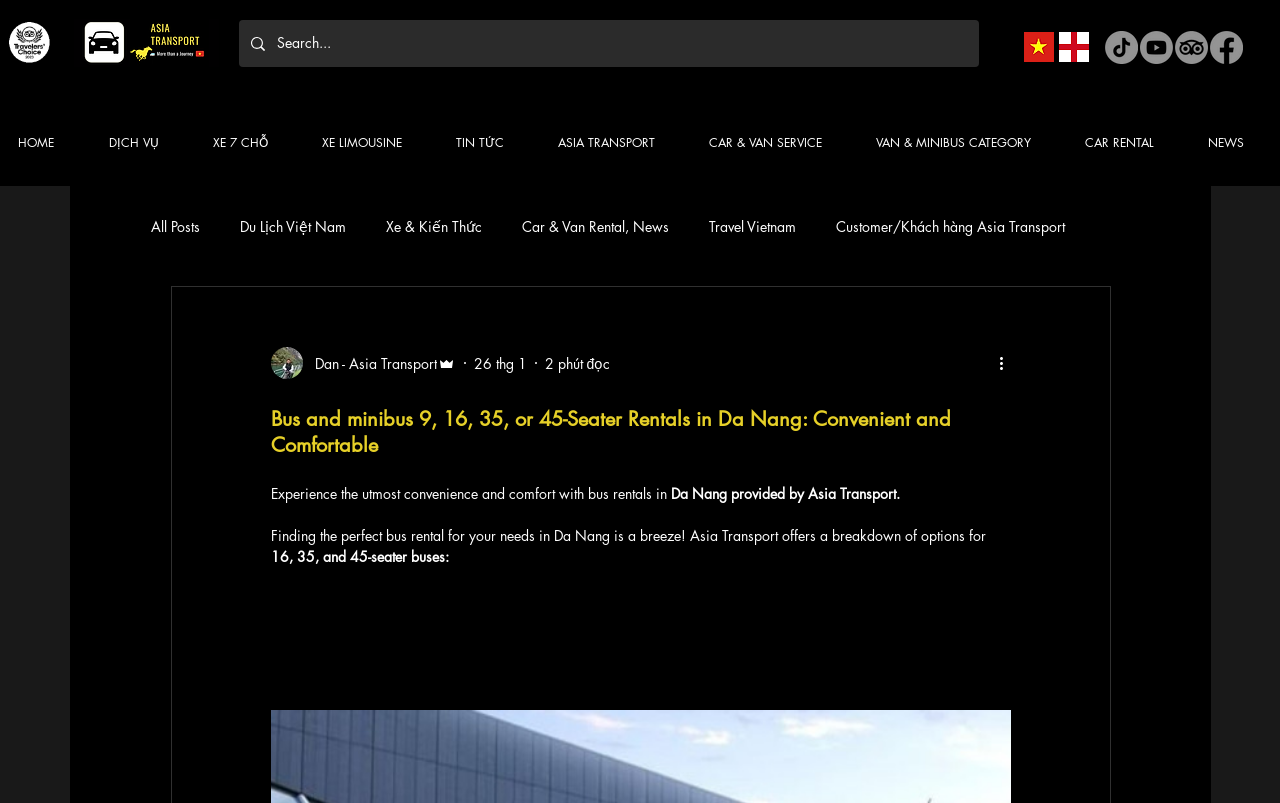Please provide the bounding box coordinates for the element that needs to be clicked to perform the instruction: "Click on HOME". The coordinates must consist of four float numbers between 0 and 1, formatted as [left, top, right, bottom].

[0.0, 0.137, 0.071, 0.197]